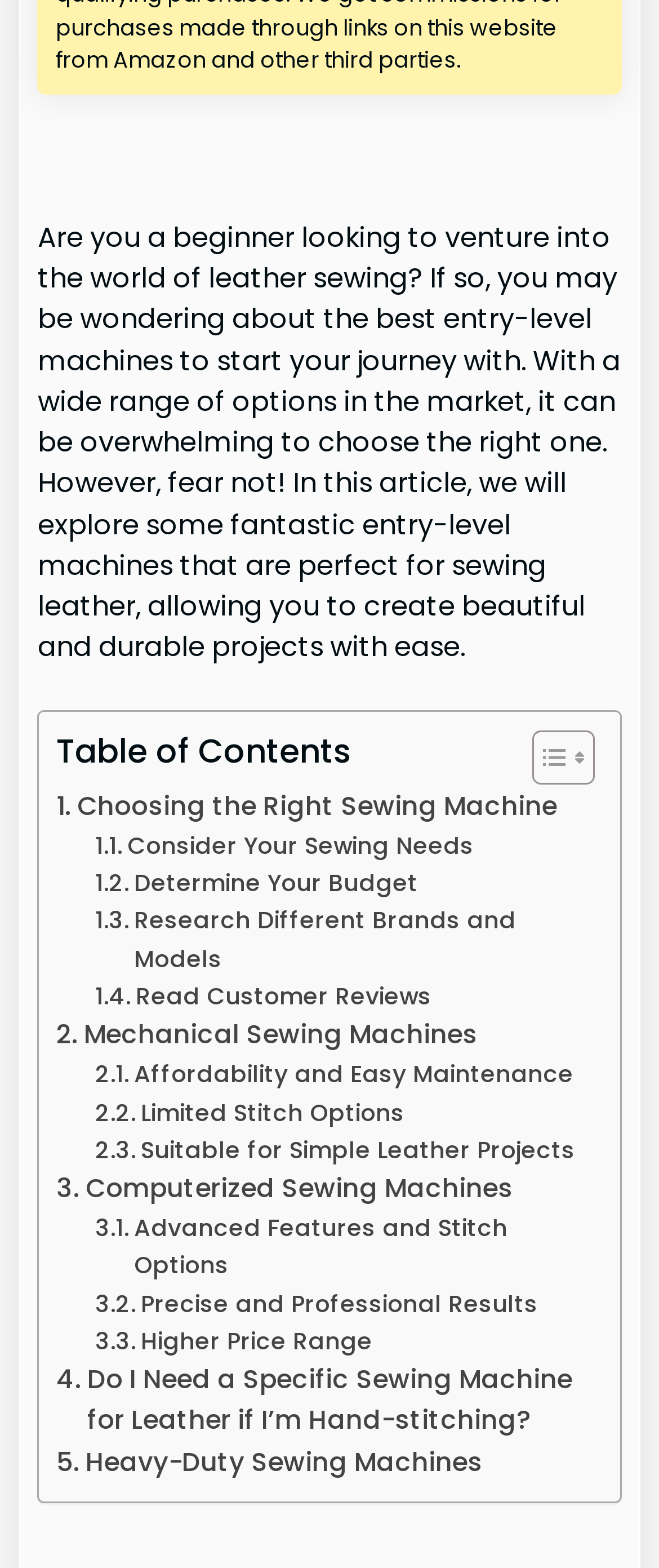Please specify the bounding box coordinates of the element that should be clicked to execute the given instruction: 'Check out heavy-duty sewing machines'. Ensure the coordinates are four float numbers between 0 and 1, expressed as [left, top, right, bottom].

[0.086, 0.92, 0.732, 0.946]